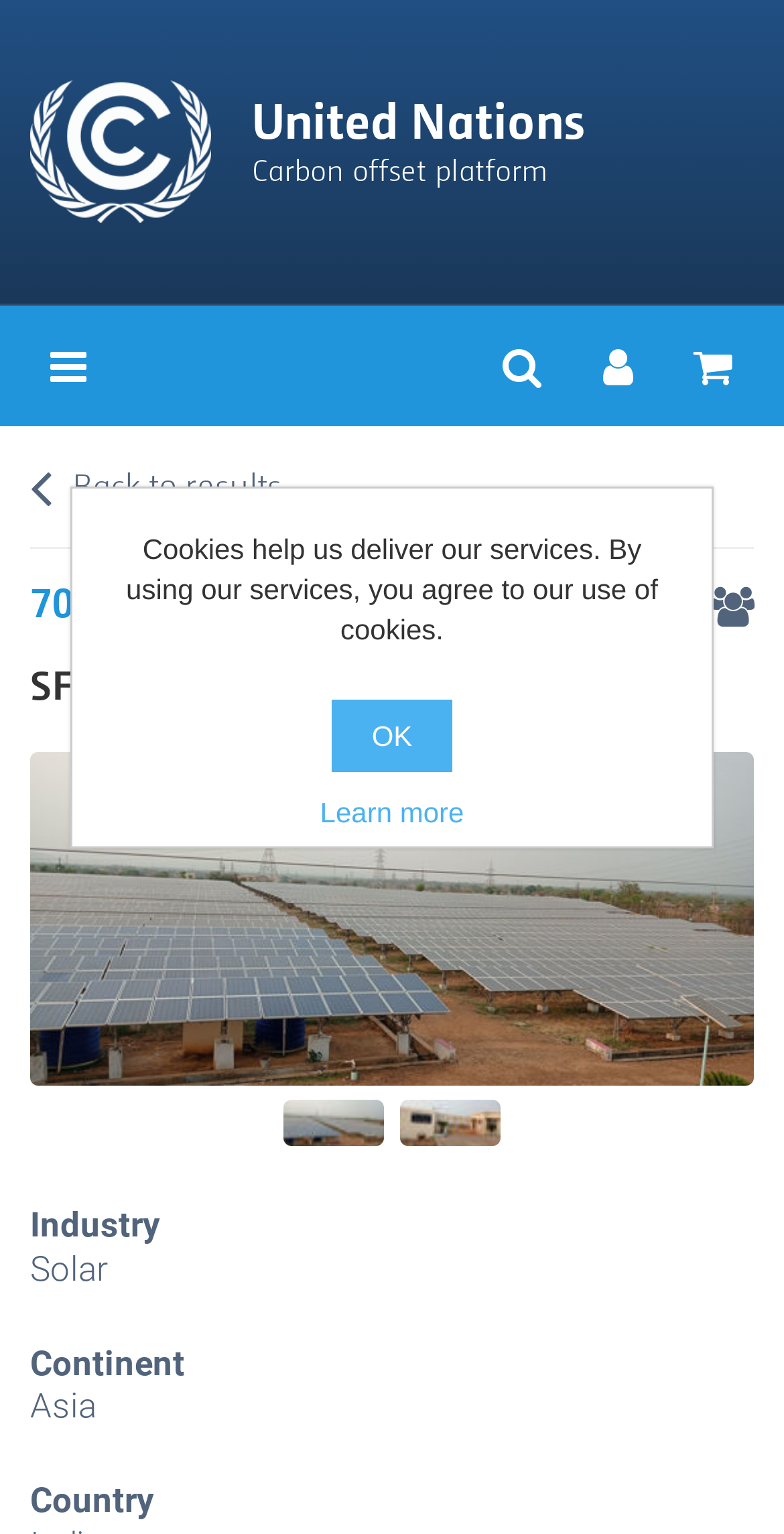Determine the bounding box for the HTML element described here: "Back to results". The coordinates should be given as [left, top, right, bottom] with each number being a float between 0 and 1.

[0.038, 0.3, 0.359, 0.328]